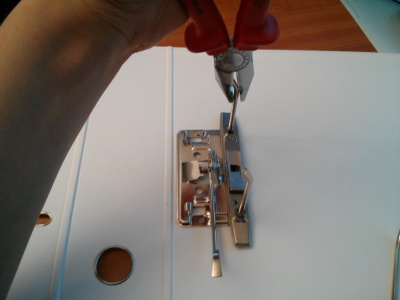Write a descriptive caption for the image, covering all notable aspects.

The image depicts a hand holding a pair of red-handled pliers, positioned above a metallic binder mechanism that is mounted on a white surface, likely part of a binder or folder. The pliers are gripping a component of the mechanism, indicating that the user is in the process of fastening or installing it. The background features a wooden surface, adding warmth to the scene. This visual suggests a step in a hands-on assembly or maintenance task, focusing on the mechanics of binder assembly or repair.